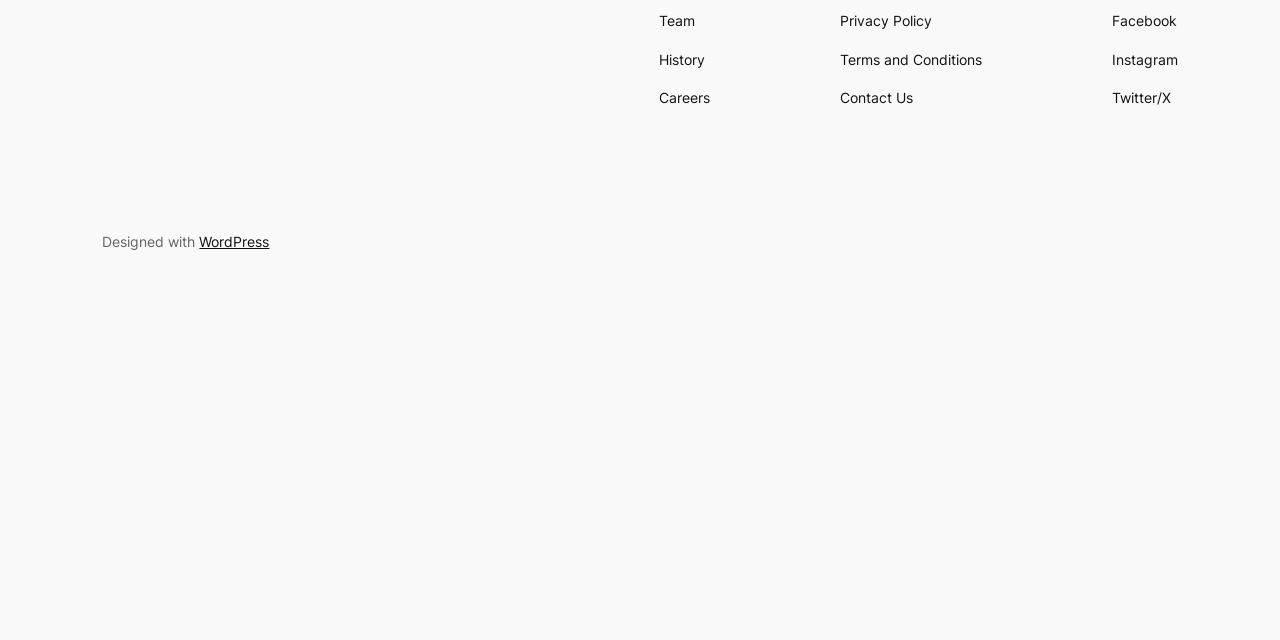Locate the bounding box coordinates of the UI element described by: "Terms and Conditions". Provide the coordinates as four float numbers between 0 and 1, formatted as [left, top, right, bottom].

[0.656, 0.076, 0.767, 0.111]